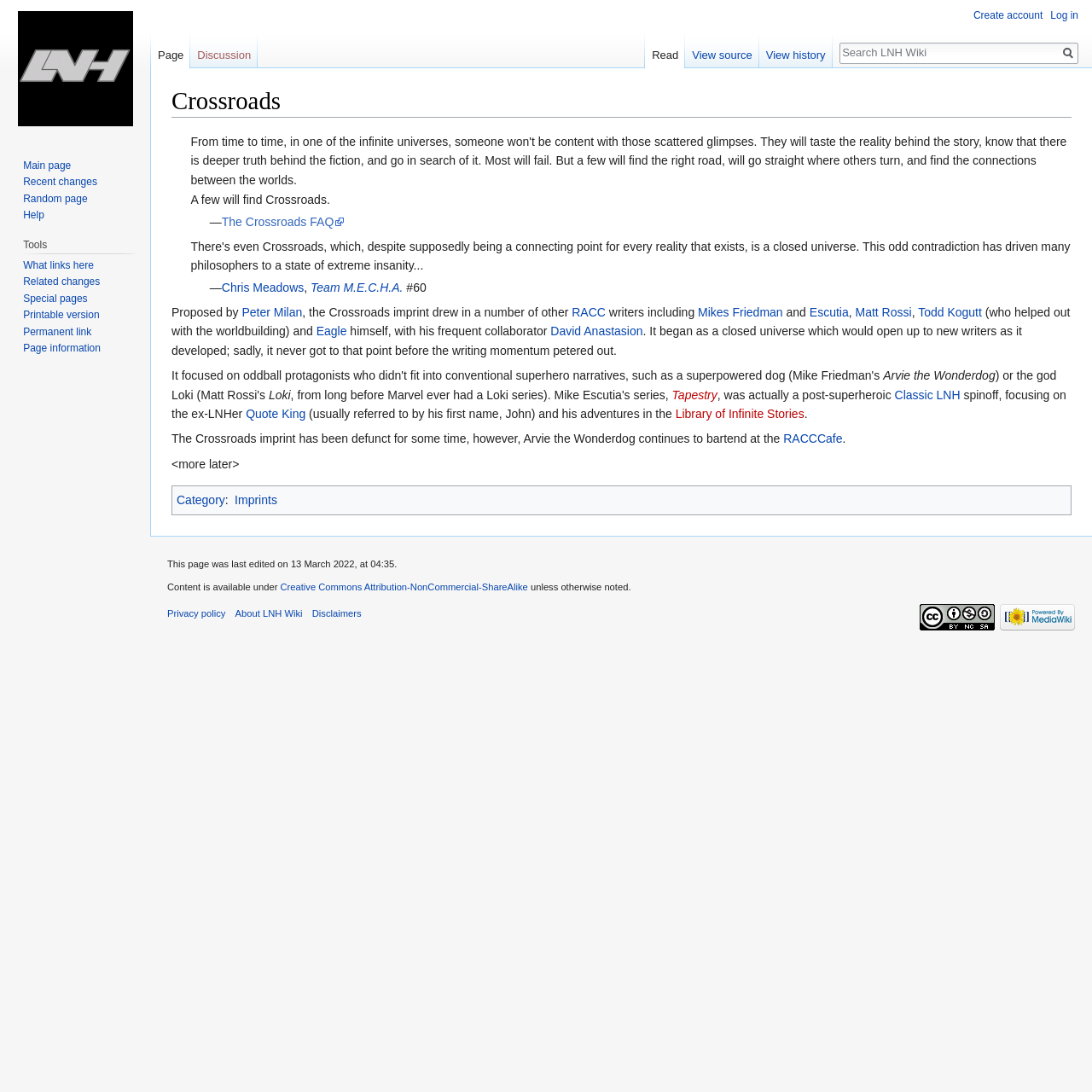Determine the bounding box coordinates (top-left x, top-left y, bottom-right x, bottom-right y) of the UI element described in the following text: Library of Infinite Stories

[0.618, 0.373, 0.736, 0.385]